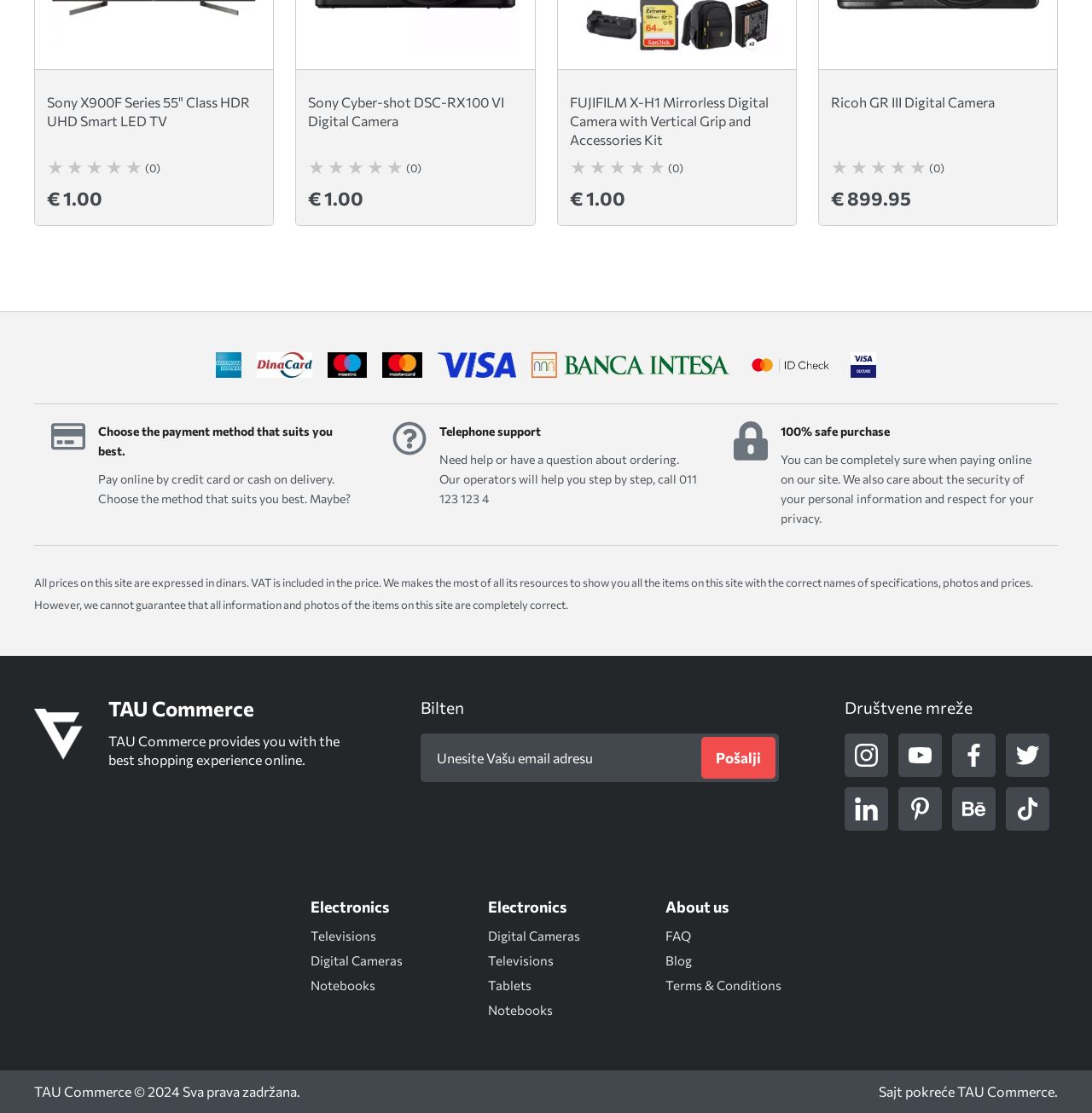Provide a short answer to the following question with just one word or phrase: What is the purpose of the telephone support?

To help with ordering